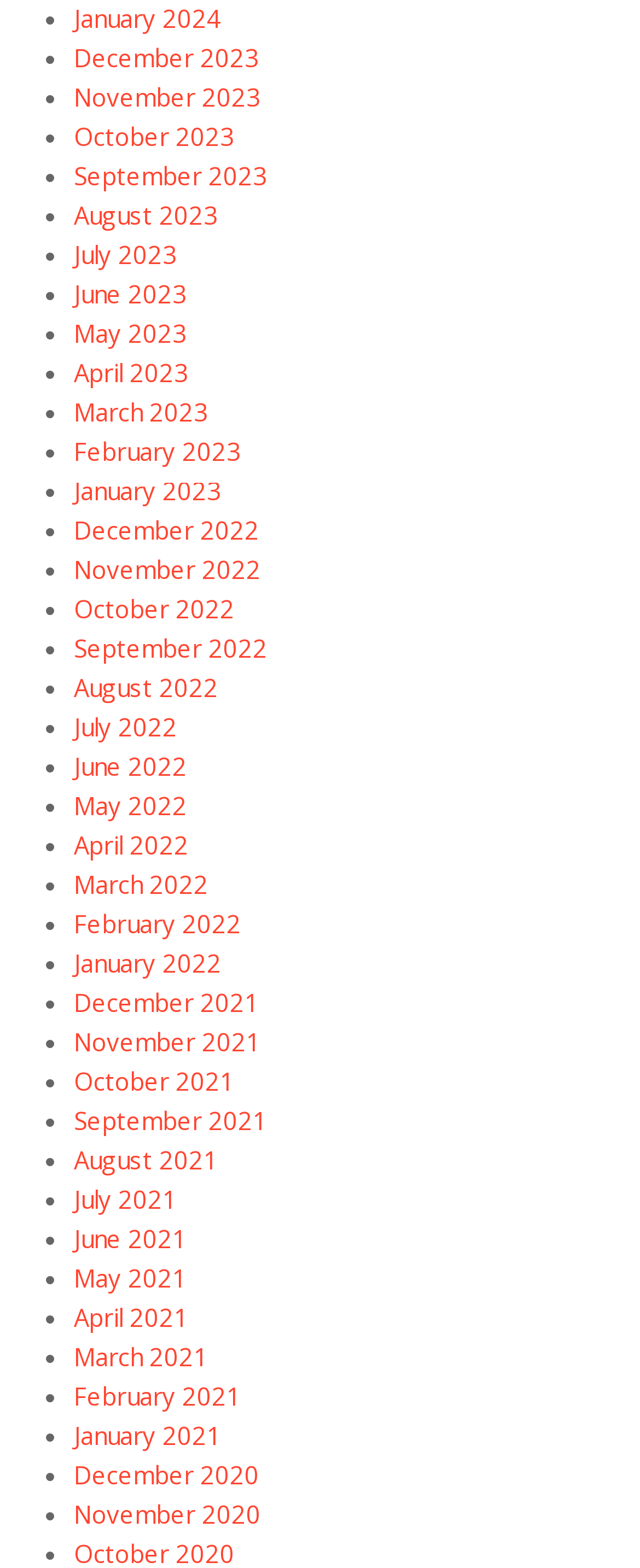Can you find the bounding box coordinates for the element to click on to achieve the instruction: "View January 2024"?

[0.115, 0.001, 0.346, 0.022]